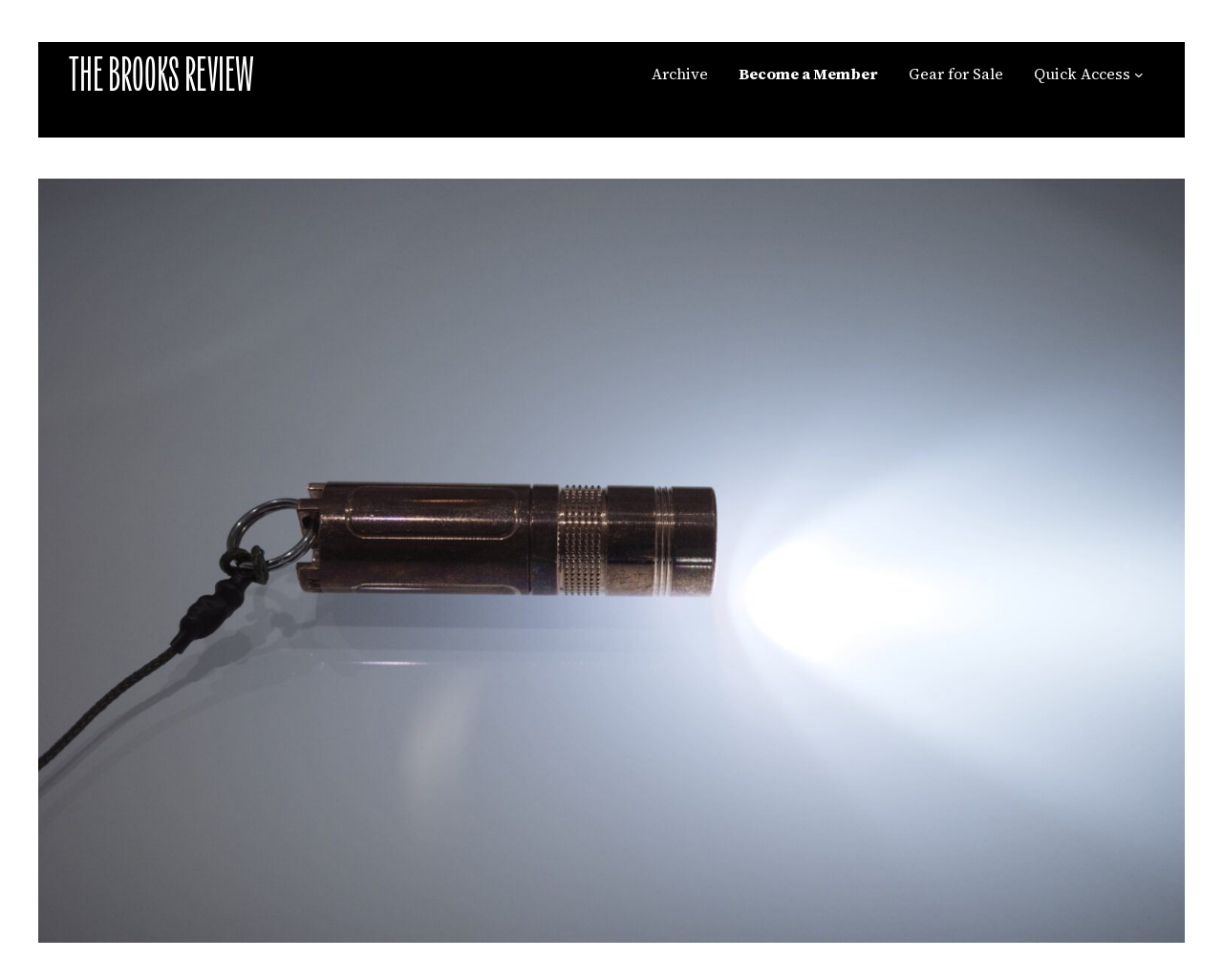Locate the bounding box of the user interface element based on this description: "Terms of Use".

None